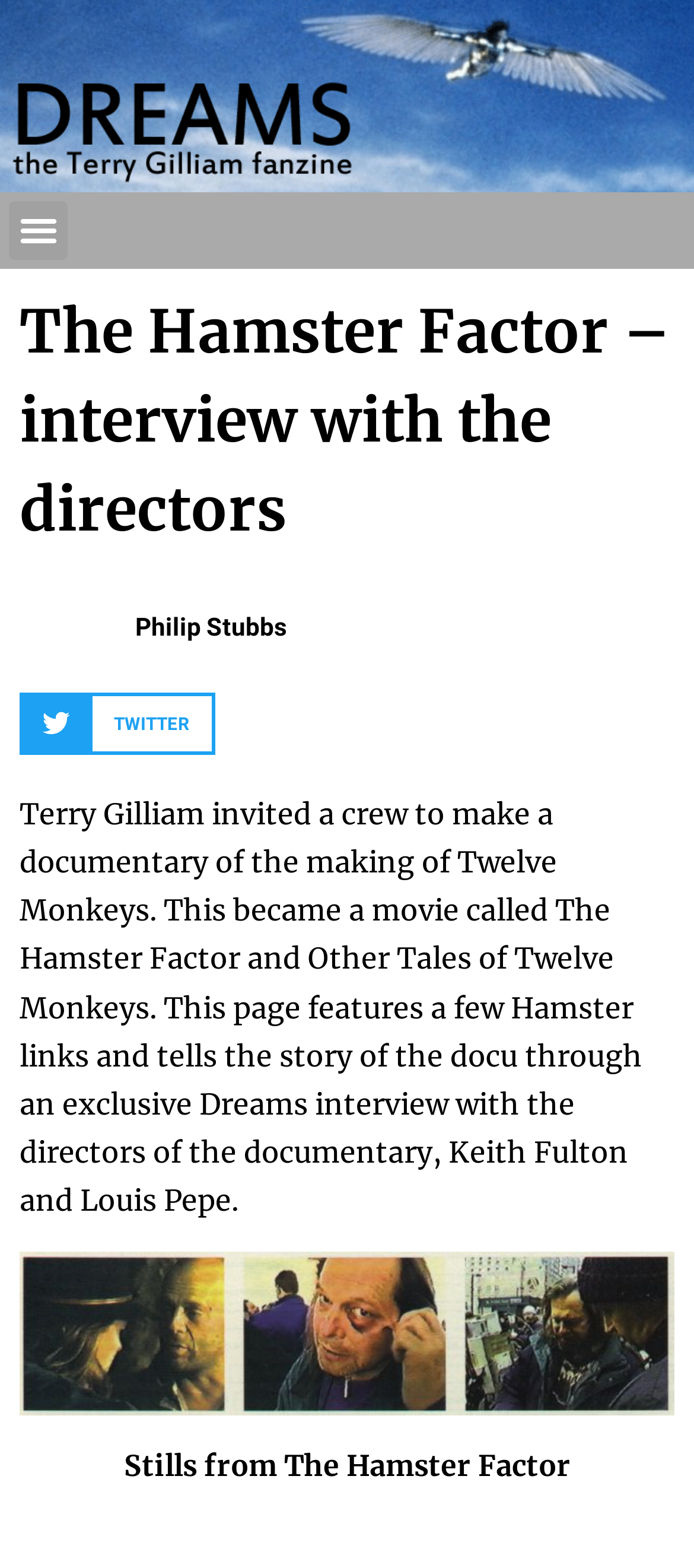What is the name of the person in the picture?
Refer to the image and answer the question using a single word or phrase.

Philip Stubbs